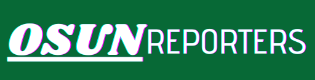What is the focus of the news outlet 'Osun Reporters'?
Based on the image, answer the question with a single word or brief phrase.

Current events in Osun state